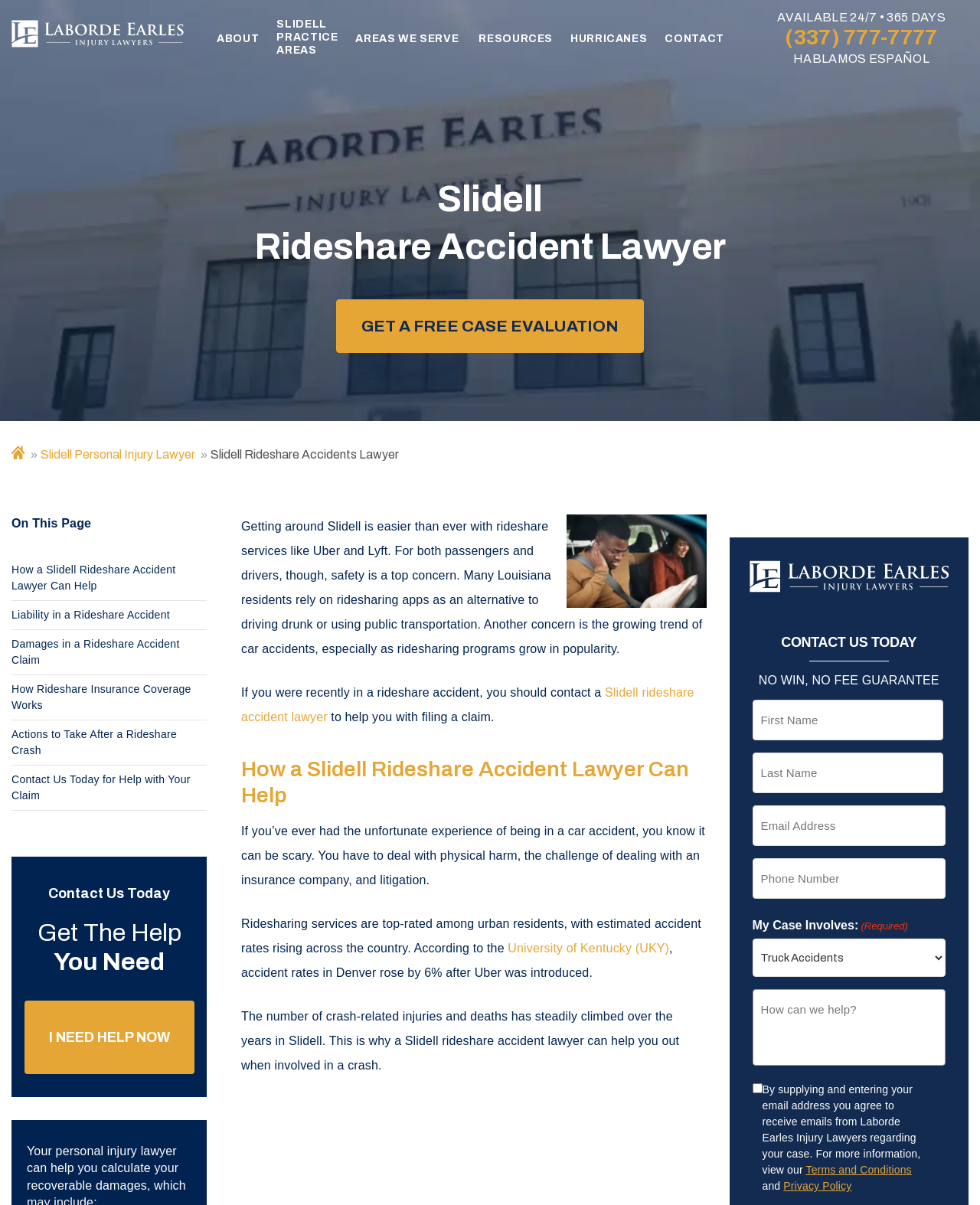Please provide a detailed answer to the question below based on the screenshot: 
What is the guarantee offered by the law firm?

The guarantee offered by the law firm can be found in the bottom-right corner of the webpage, where it says 'NO WIN, NO FEE GUARANTEE'.